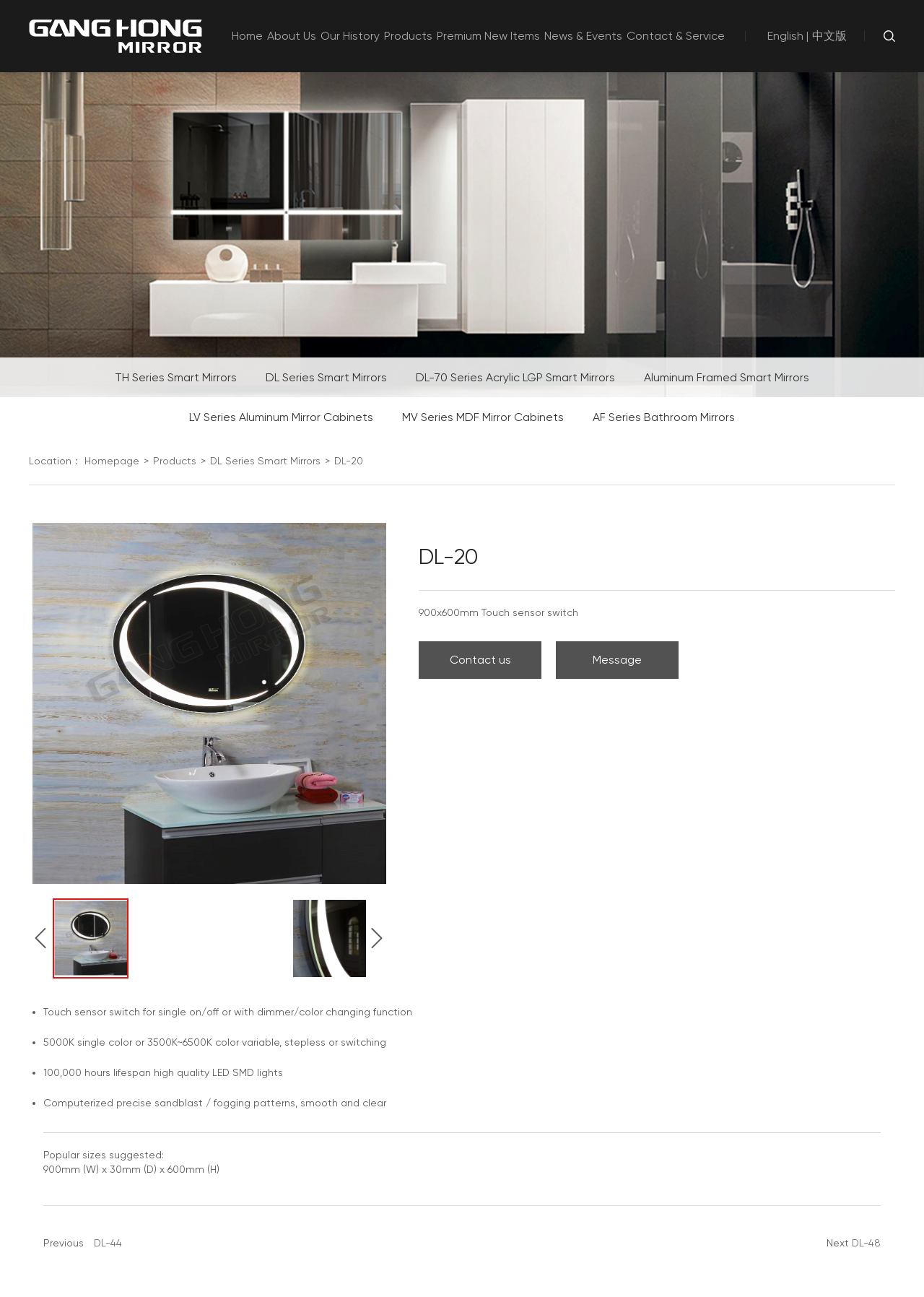Please provide the bounding box coordinates in the format (top-left x, top-left y, bottom-right x, bottom-right y). Remember, all values are floating point numbers between 0 and 1. What is the bounding box coordinate of the region described as: Discipleship Matters in Personal Finances

None